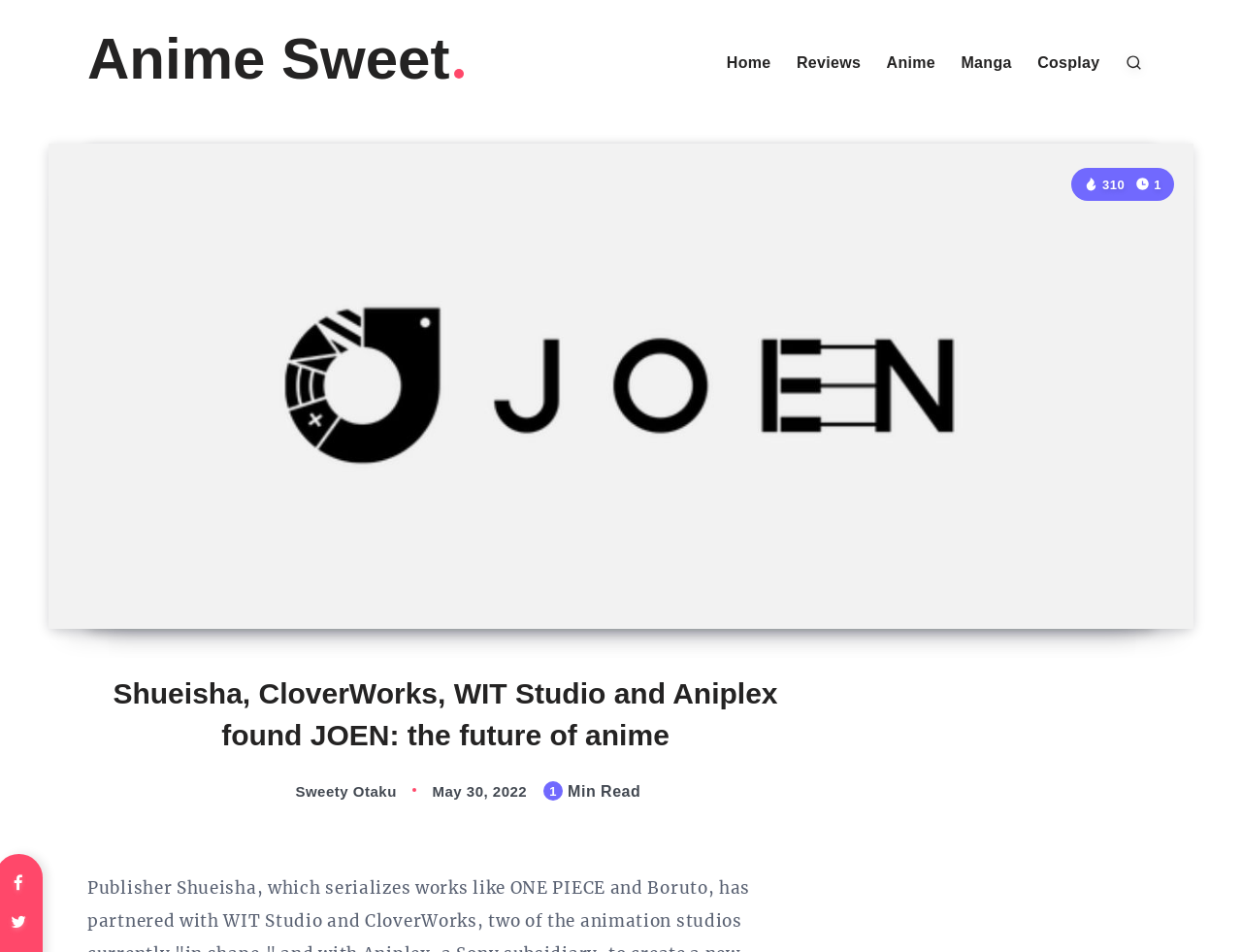Using the image as a reference, answer the following question in as much detail as possible:
Who is the author of the article?

The author of the article is Sweety Otaku, which is mentioned in the link element 'Sweety Otaku' located below the main heading and above the article content.